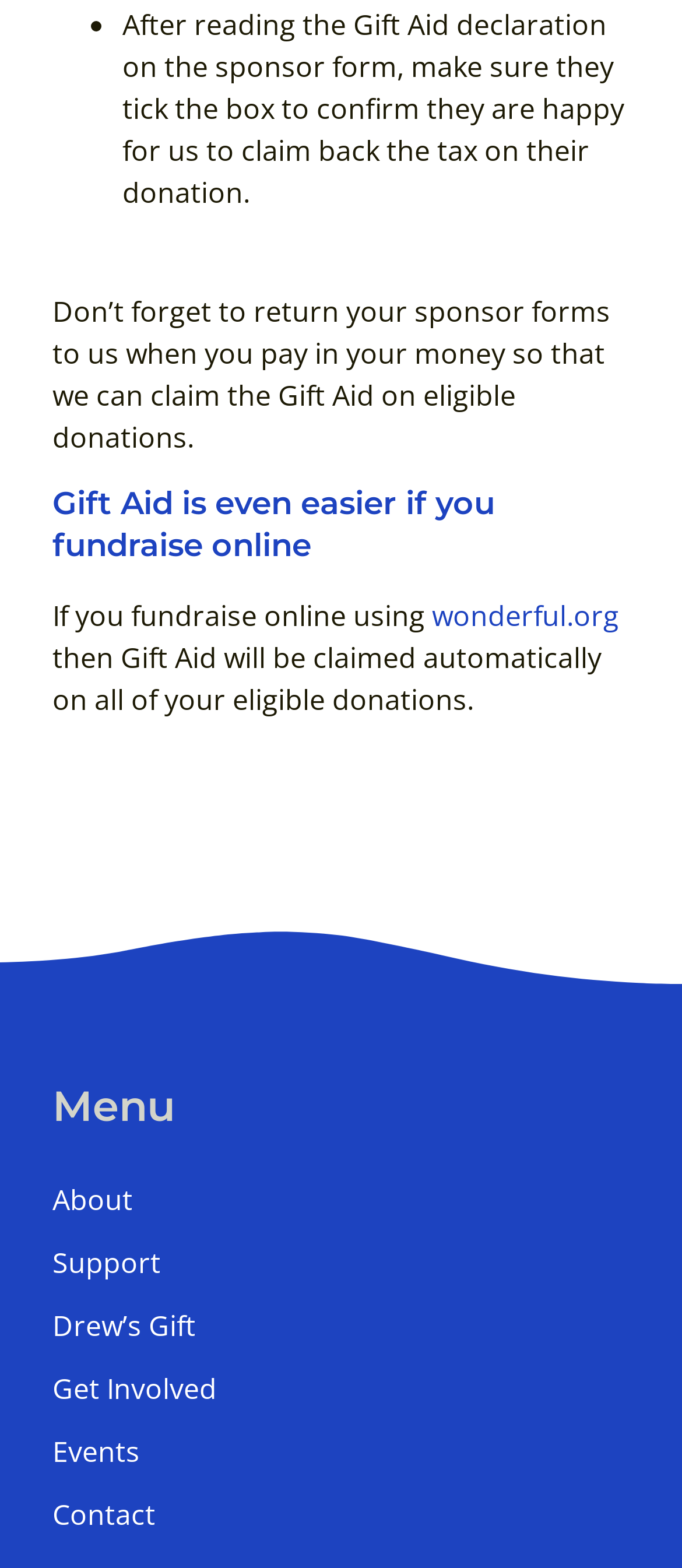What is the benefit of fundraising online?
Please use the image to provide an in-depth answer to the question.

The webpage suggests that fundraising online using wonderful.org makes it easier to claim Gift Aid, as it will be claimed automatically on all eligible donations, making the process more efficient and convenient.